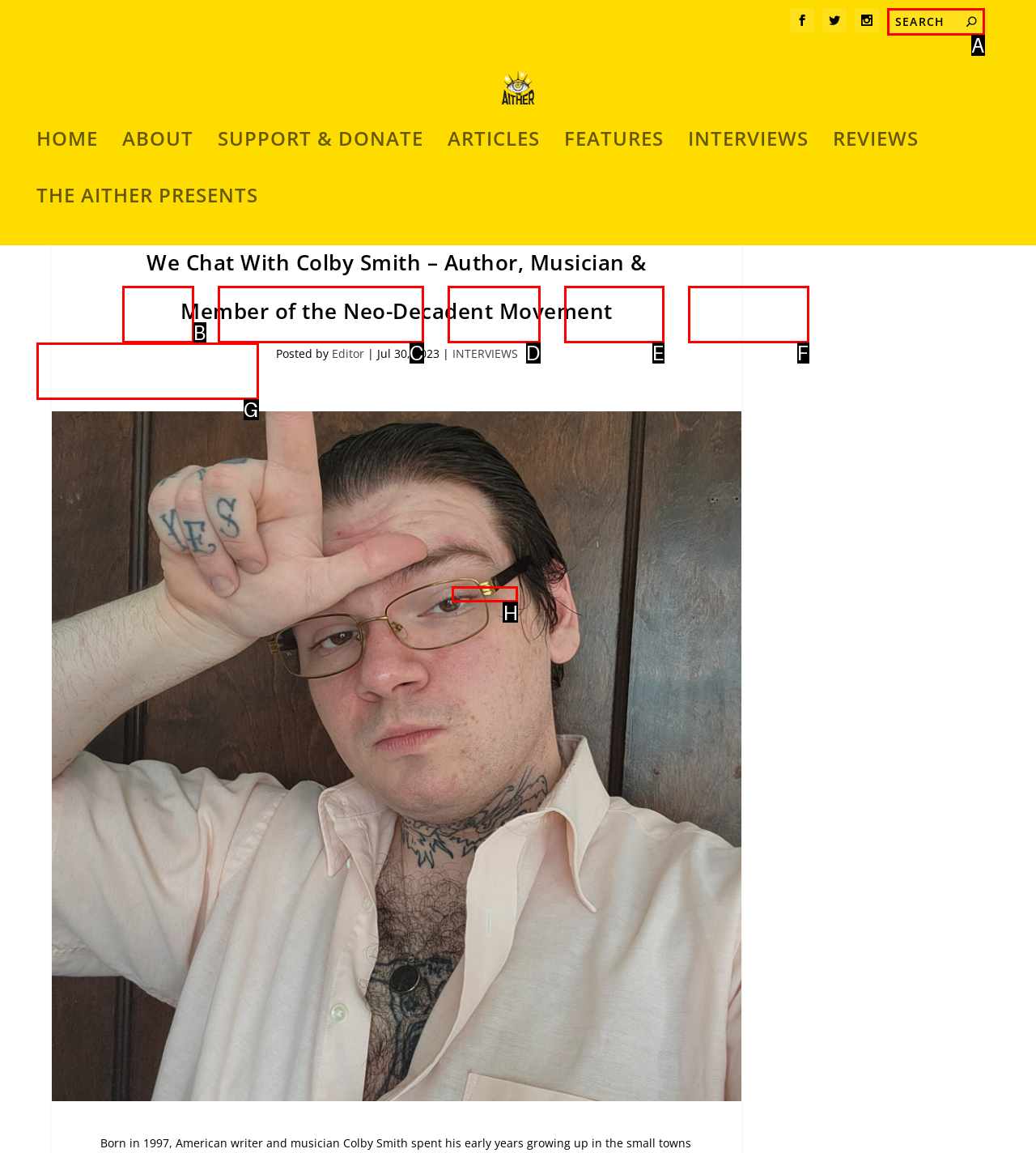Determine the UI element that matches the description: name="s" placeholder="Search" title="Search for:"
Answer with the letter from the given choices.

A